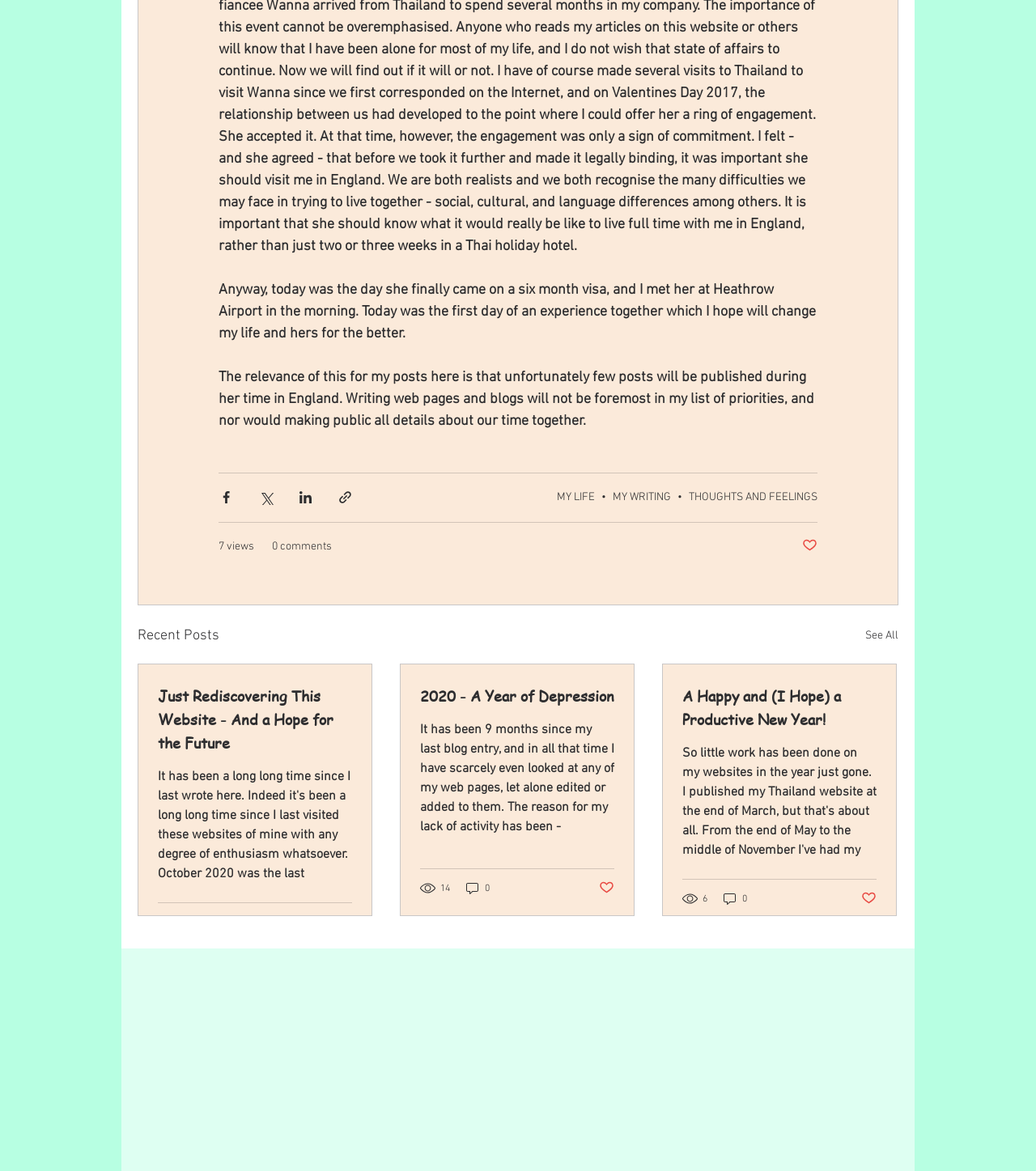From the screenshot, find the bounding box of the UI element matching this description: "THOUGHTS AND FEELINGS". Supply the bounding box coordinates in the form [left, top, right, bottom], each a float between 0 and 1.

[0.665, 0.419, 0.789, 0.431]